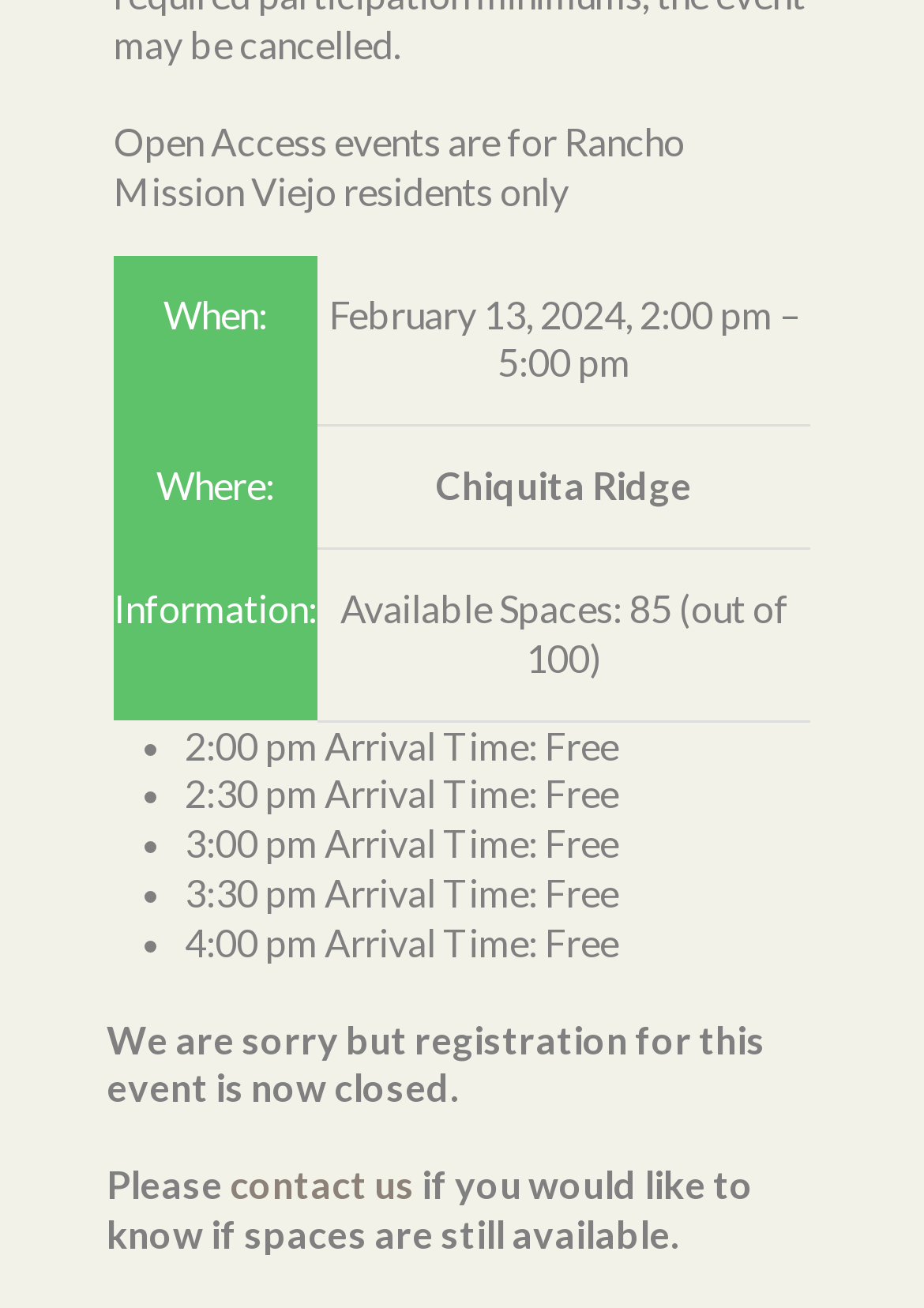What is the event date and time?
Based on the screenshot, answer the question with a single word or phrase.

February 13, 2024, 2:00 pm – 5:00 pm